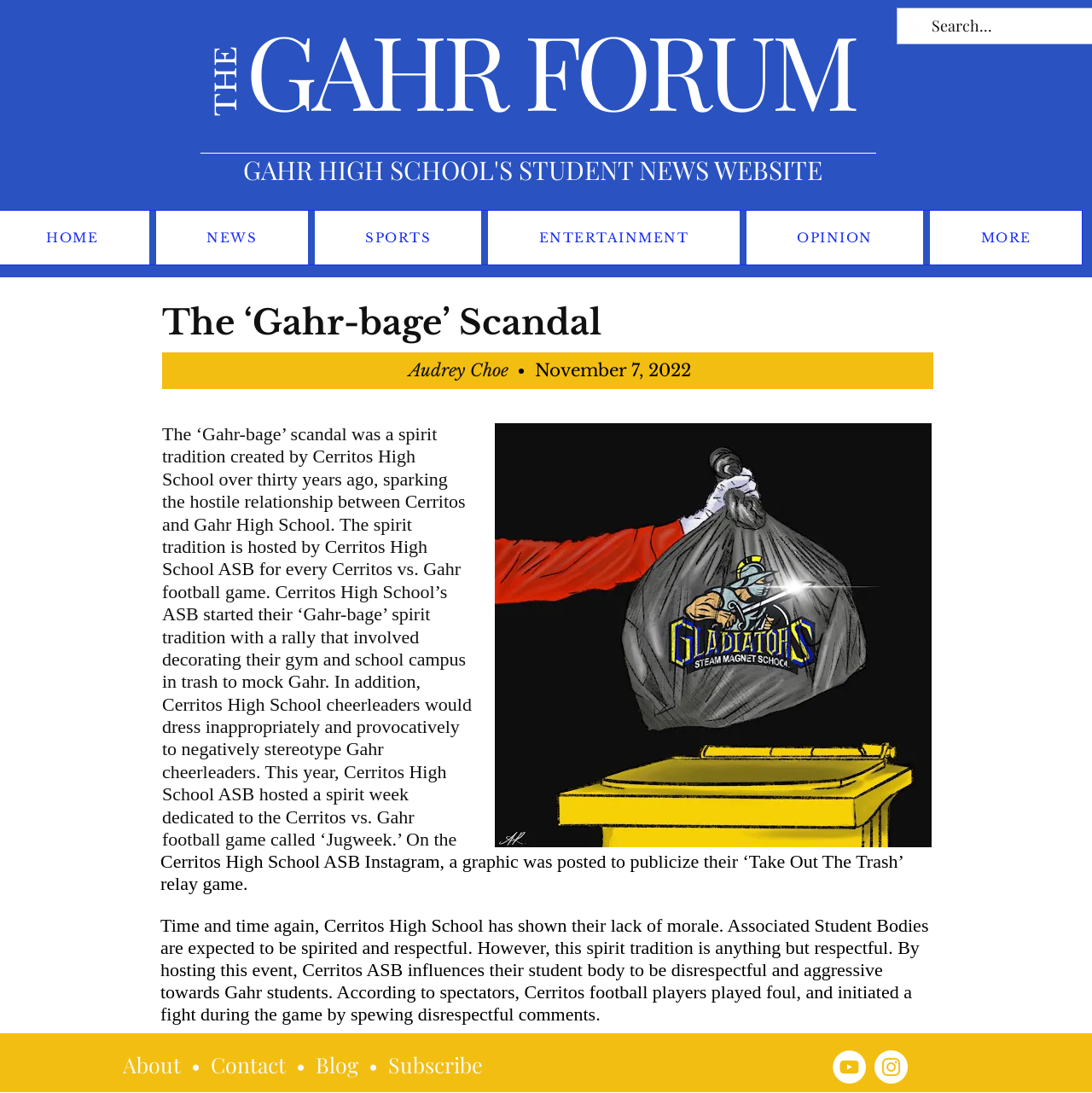Answer the following inquiry with a single word or phrase:
What is the topic of the article?

The ‘Gahr-bage’ scandal